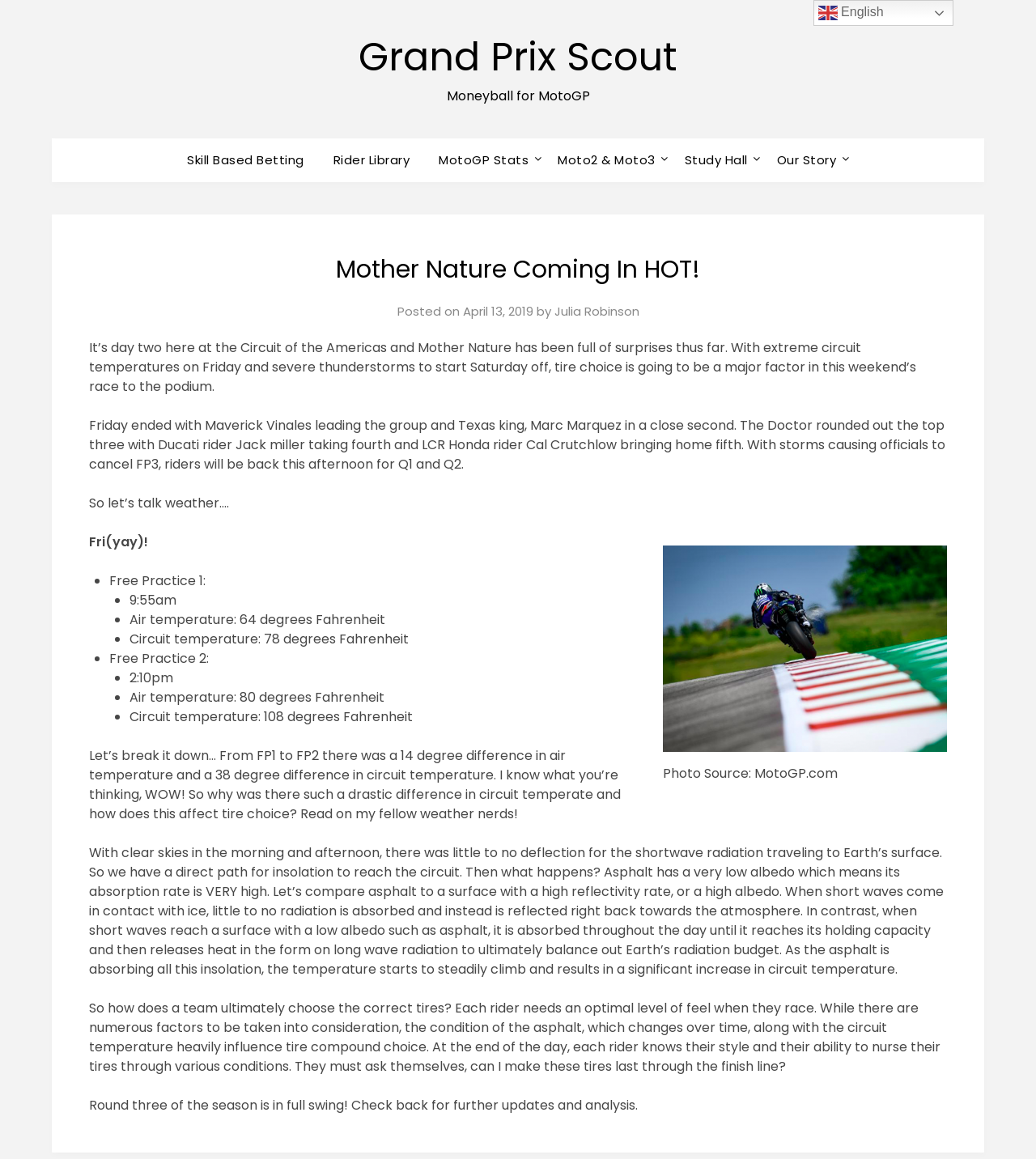Locate the bounding box coordinates of the clickable part needed for the task: "Switch to English language".

[0.785, 0.0, 0.92, 0.022]